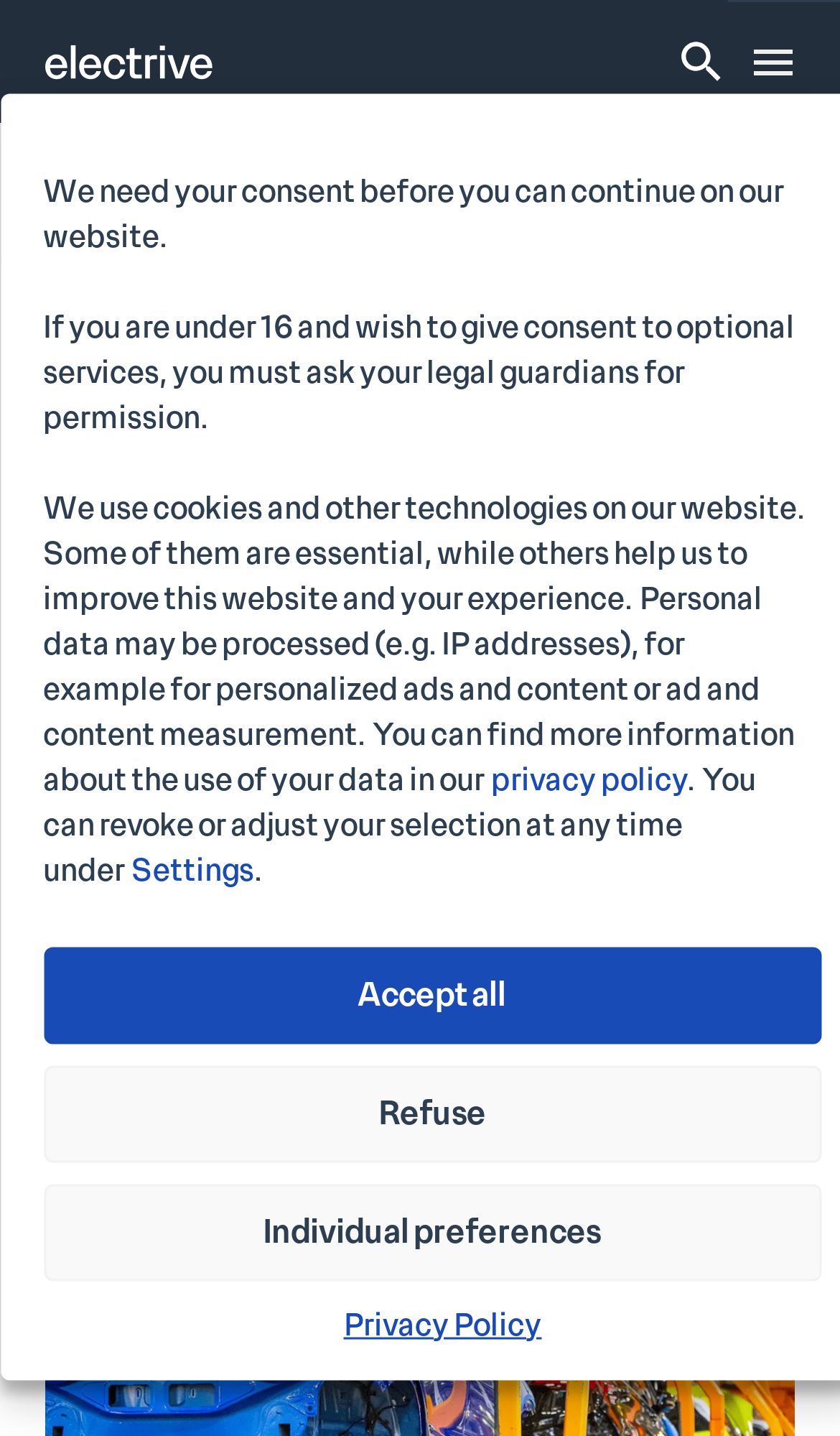Answer the following in one word or a short phrase: 
What is the topic of the article?

GM leadership changes